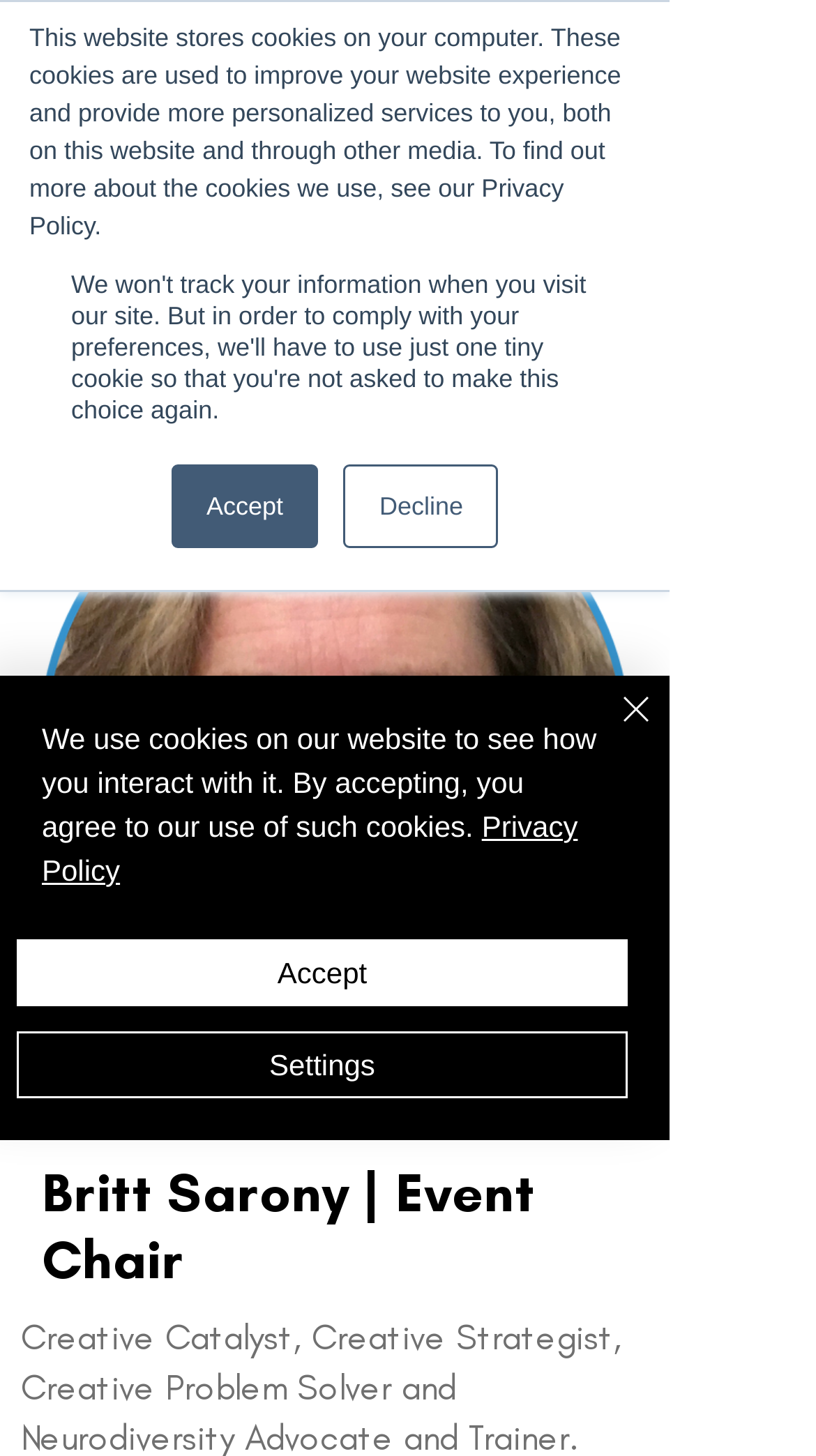Please give the bounding box coordinates of the area that should be clicked to fulfill the following instruction: "Click the Sign-up Now link". The coordinates should be in the format of four float numbers from 0 to 1, i.e., [left, top, right, bottom].

[0.205, 0.132, 0.615, 0.193]